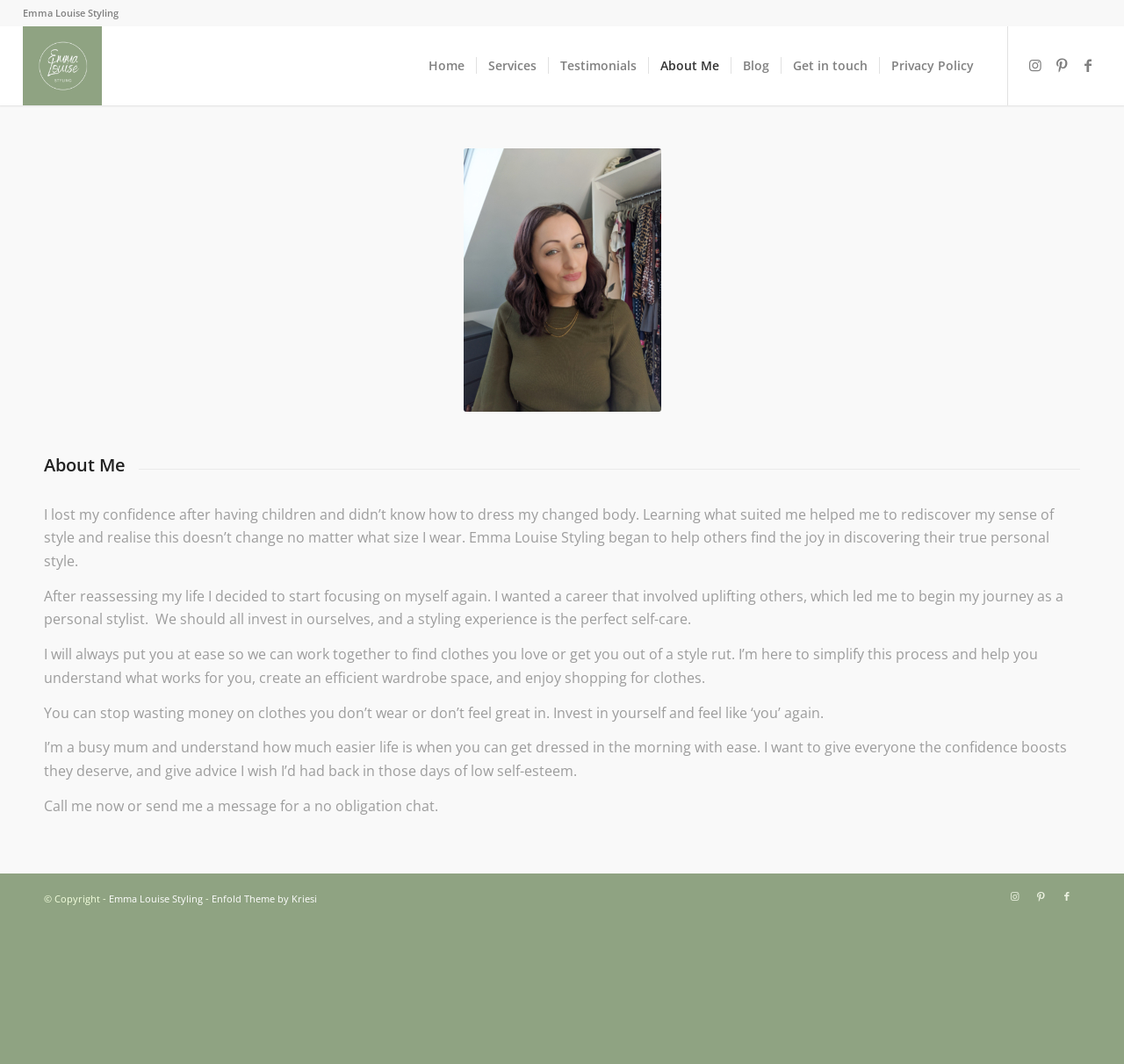What is the name of the personal stylist?
Please craft a detailed and exhaustive response to the question.

The name of the personal stylist can be found in the top-left corner of the webpage, where it says 'Emma Louise Styling' in the static text and link elements.